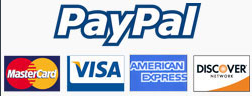Give a detailed account of everything present in the image.

This image prominently features the PayPal logo, accompanied by logos of major payment methods, including MasterCard, Visa, American Express, and Discover Network. The visuals emphasize the accessible and secure payment options available for users, highlighting PayPal as a trusted platform for online transactions. The design showcases the PayPal branding in bold, reinforcing its identity as a widely recognized payment solution that prioritizes customer security and convenience in financial transactions.